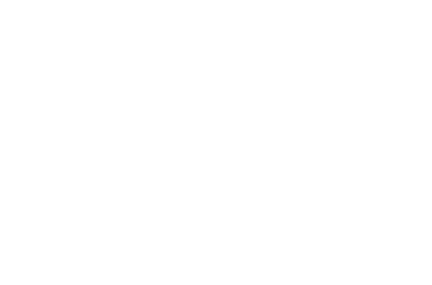What type of matters do the individuals likely engage in?
Please ensure your answer is as detailed and informative as possible.

According to the caption, the individuals mentioned nearby likely engage in significant legal roles, contributing to litigation or corporate matters, which reflects the firm’s specialization and expertise in the legal industry.